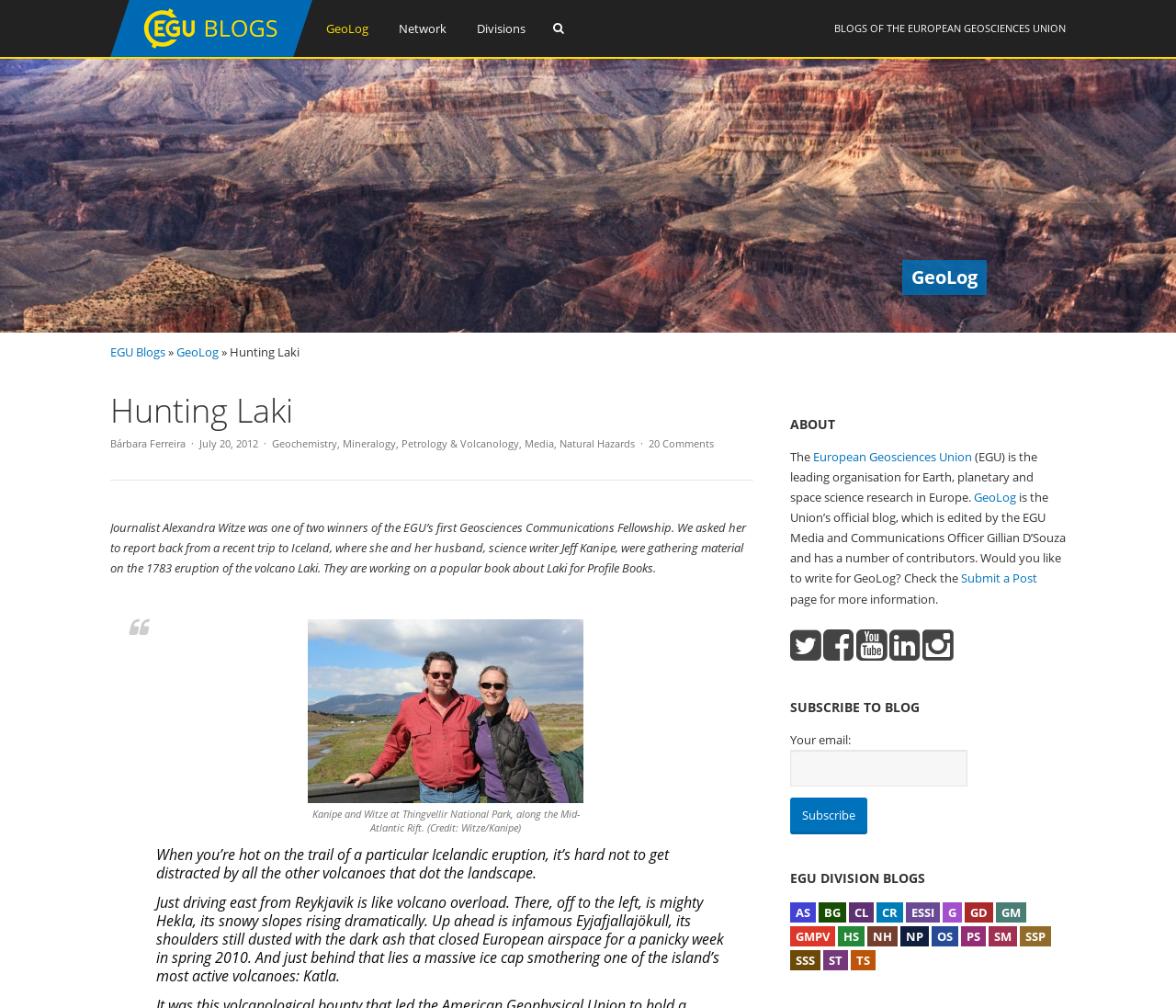What is the topic of the blog post?
Provide a comprehensive and detailed answer to the question.

The topic of the blog post can be inferred from the content of the post, which mentions the 1783 eruption of the volcano Laki. The post also includes a photo of the authors at Thingvellir National Park, which is related to the topic of volcanoes.